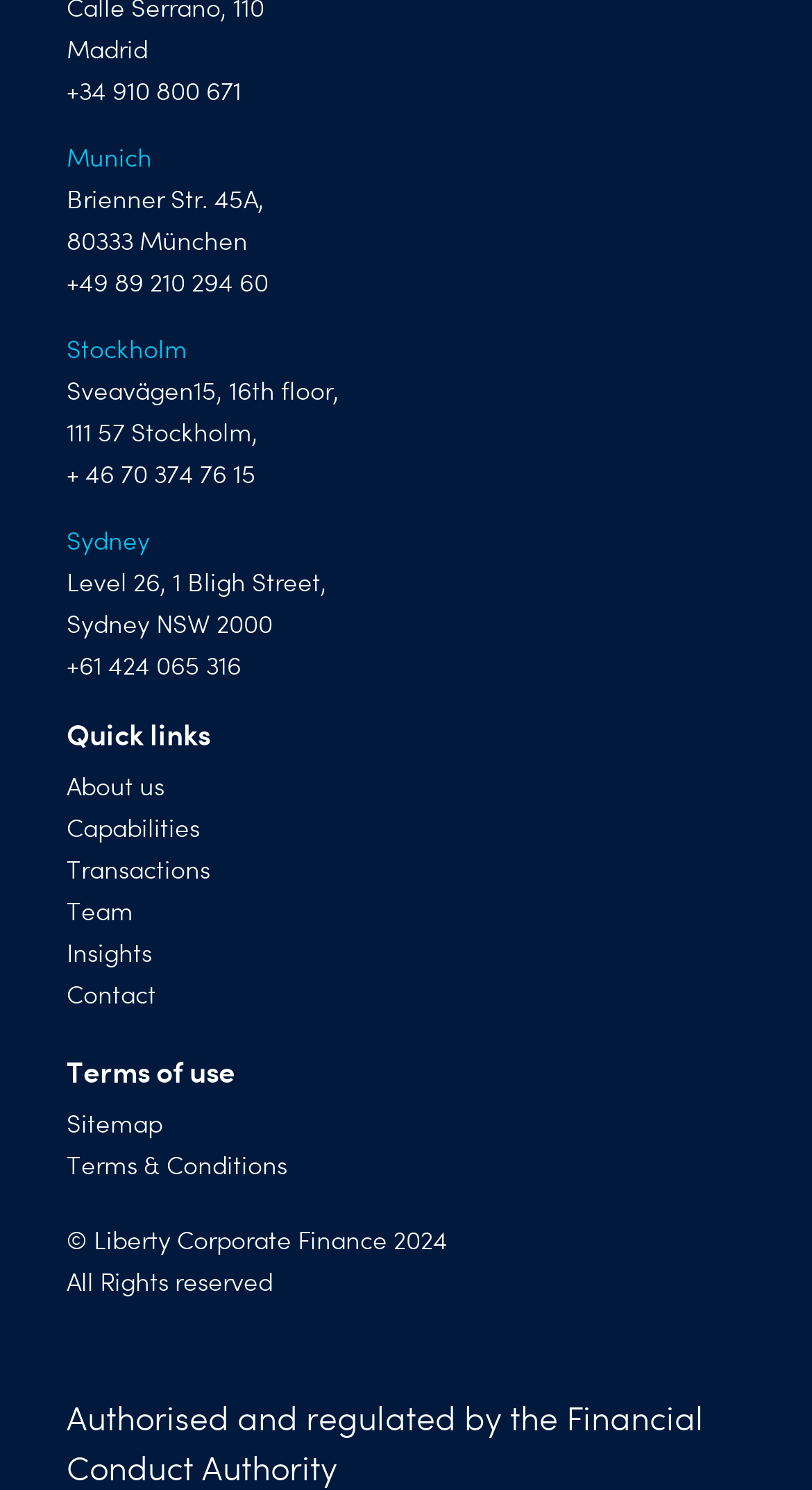Specify the bounding box coordinates for the region that must be clicked to perform the given instruction: "View Terms & Conditions".

[0.082, 0.772, 0.354, 0.792]